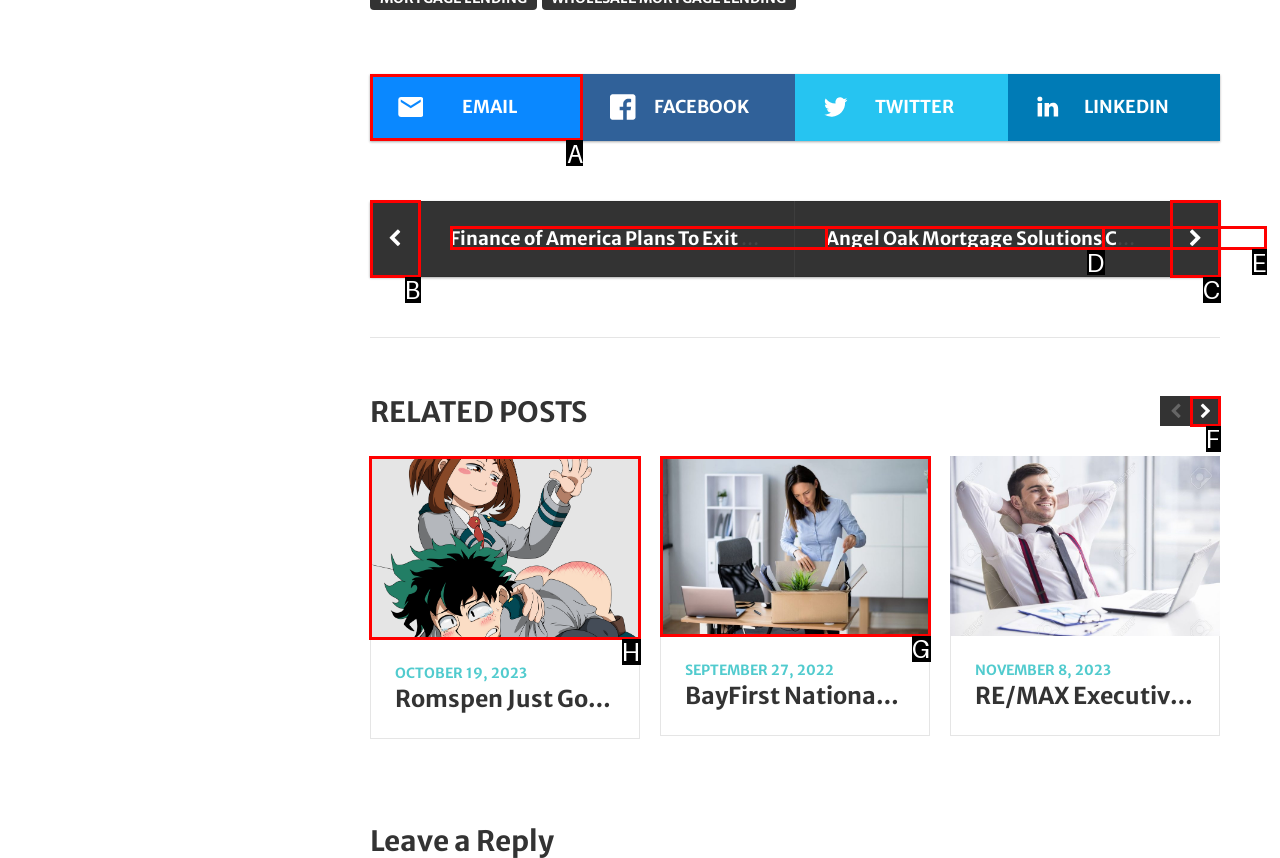Identify the HTML element that should be clicked to accomplish the task: Read the Romspen Just Got Spanked By The Florida 3rd DCA article
Provide the option's letter from the given choices.

H